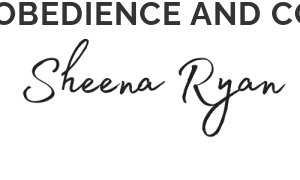Is the message inspirational?
Offer a detailed and exhaustive answer to the question.

The caption suggests that the visual arrangement implies an inspirational message, likely connected to a broader context discussing personal growth, faith, and the journey towards fulfilling one's potential, which indicates that the message is indeed inspirational.